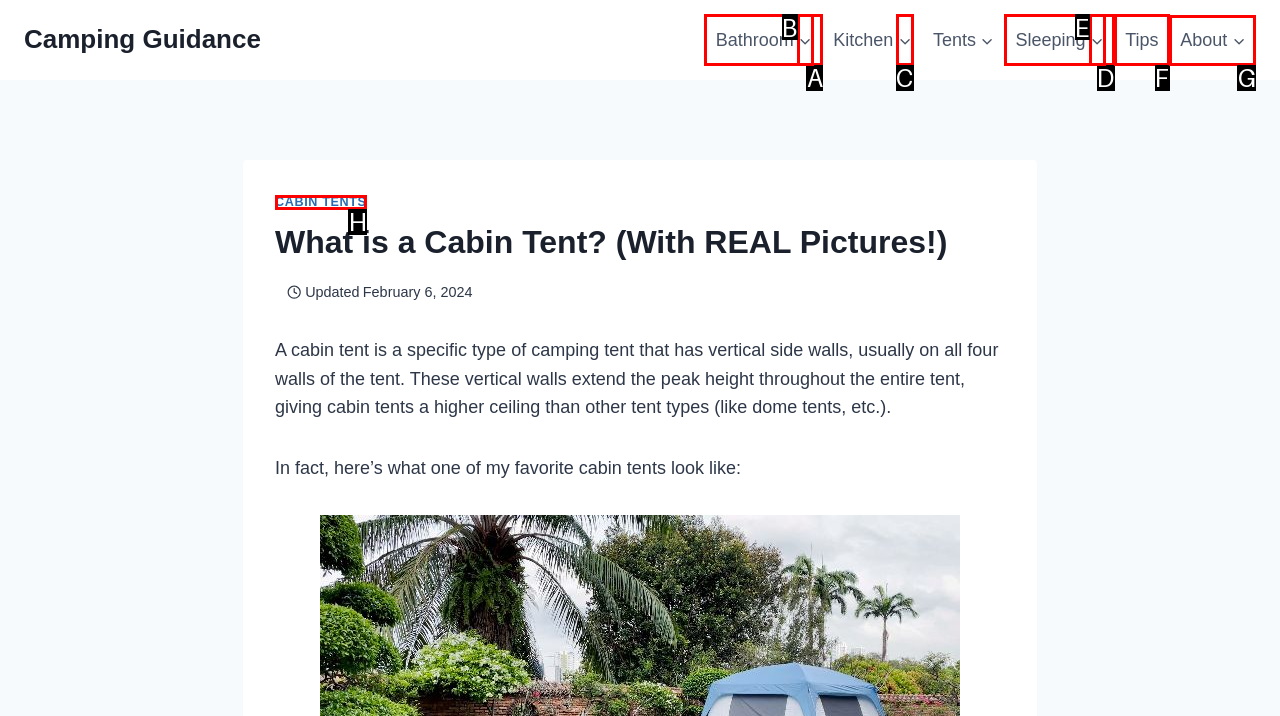Determine the HTML element to click for the instruction: View the 'About' page.
Answer with the letter corresponding to the correct choice from the provided options.

G